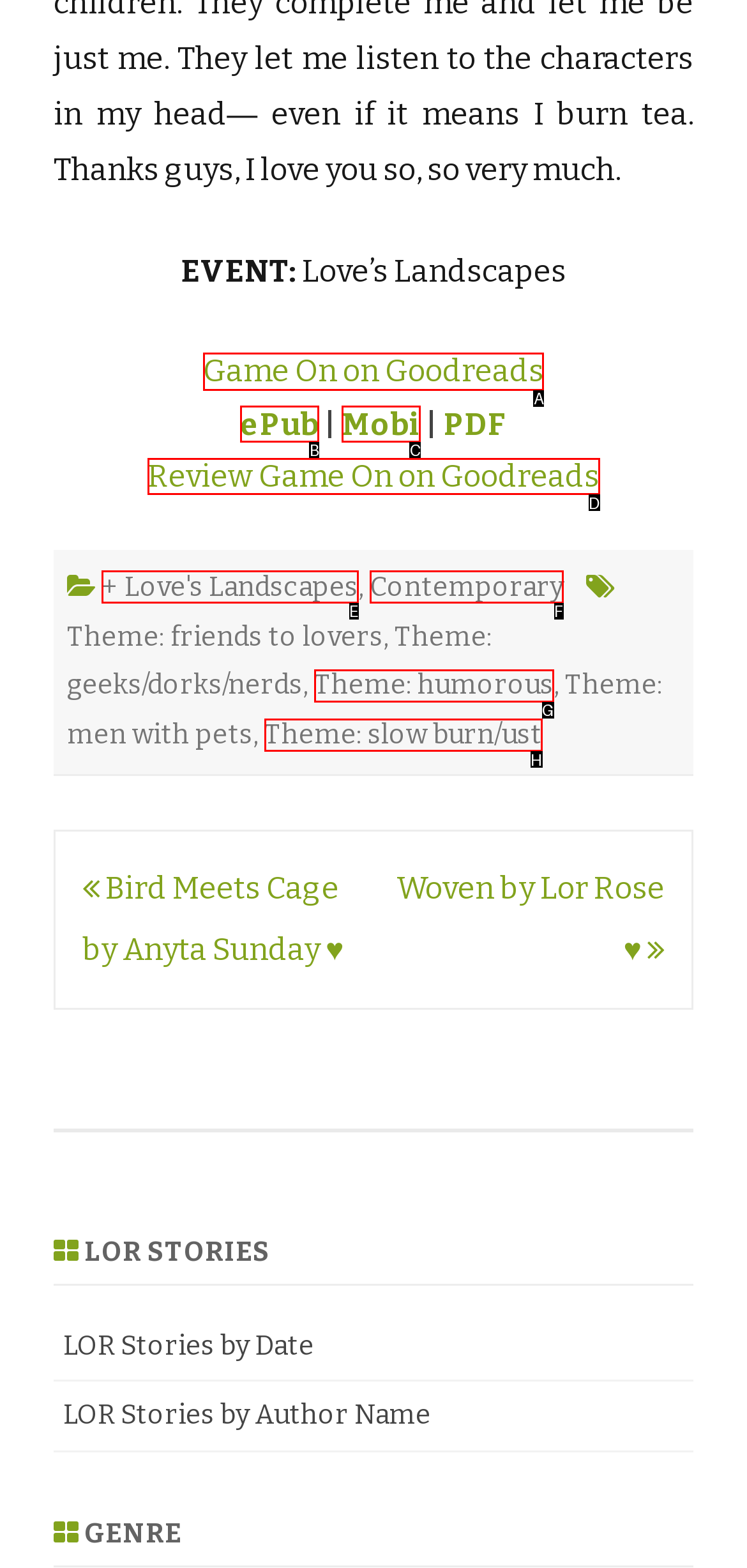Select the HTML element to finish the task: View Game On on Goodreads Reply with the letter of the correct option.

A